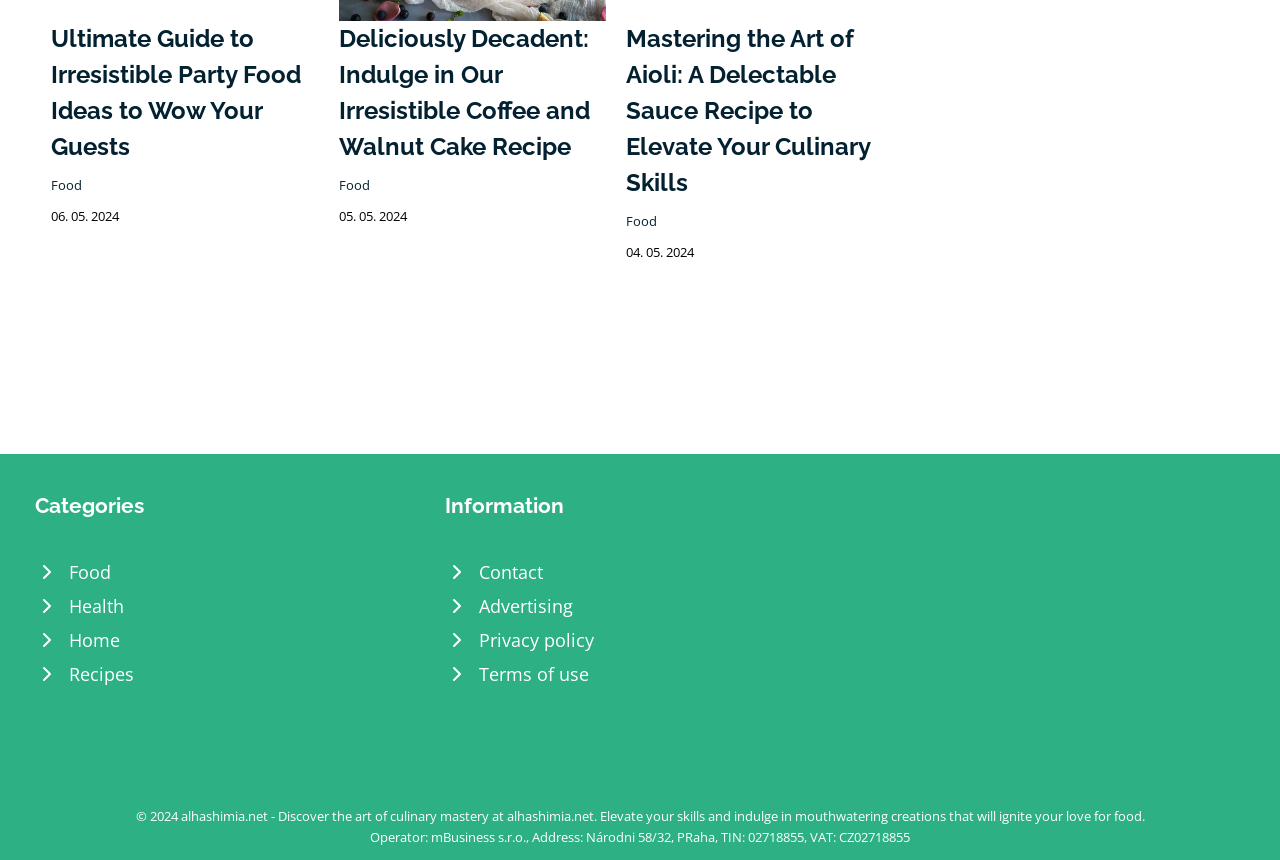Determine the bounding box coordinates of the area to click in order to meet this instruction: "Click on the 'Food' category".

[0.027, 0.645, 0.332, 0.685]